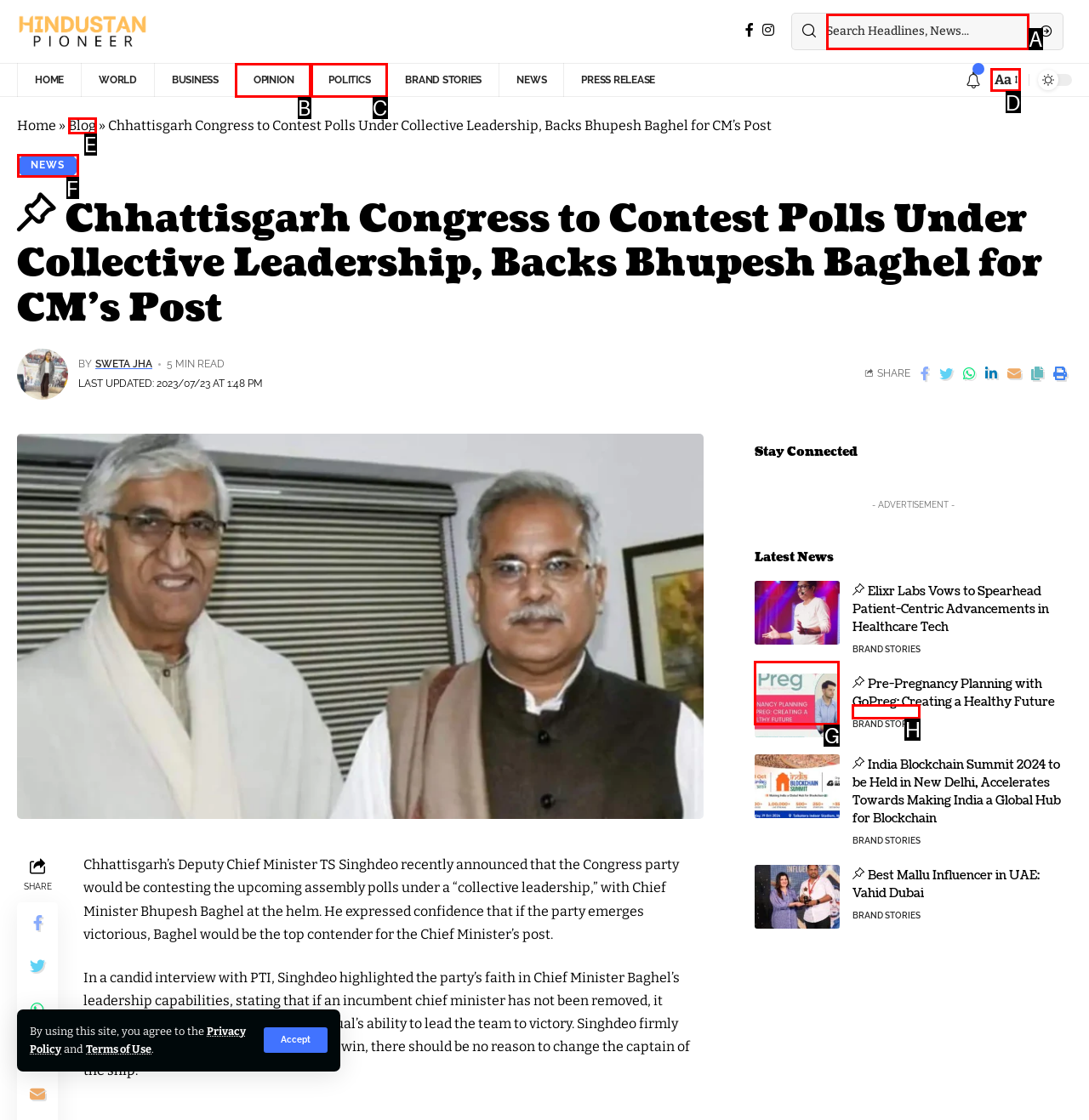Find the HTML element that matches the description provided: name="s" placeholder="Search Headlines, News..."
Answer using the corresponding option letter.

A